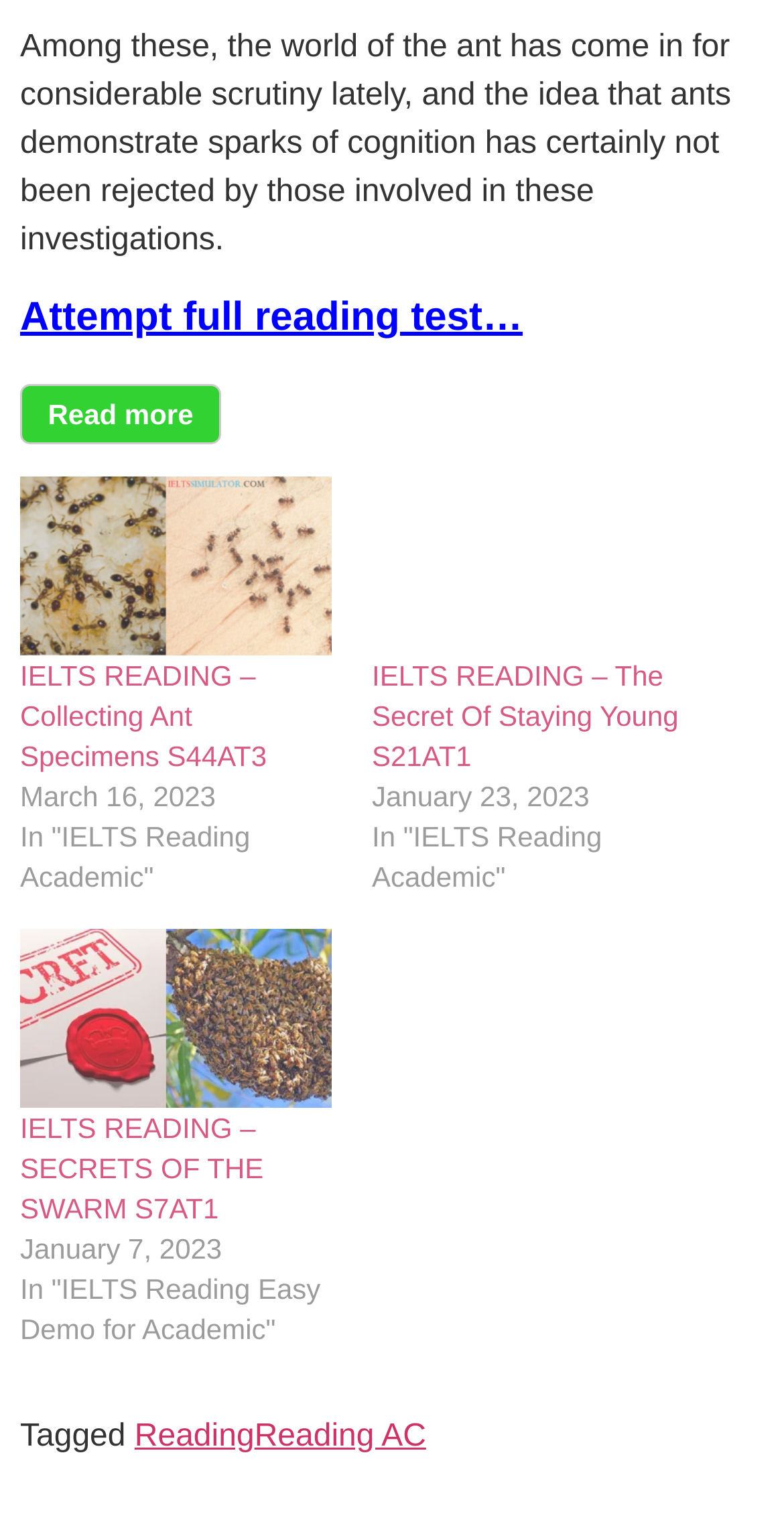Return the bounding box coordinates of the UI element that corresponds to this description: "Attempt full reading test…". The coordinates must be given as four float numbers in the range of 0 and 1, [left, top, right, bottom].

[0.026, 0.194, 0.667, 0.223]